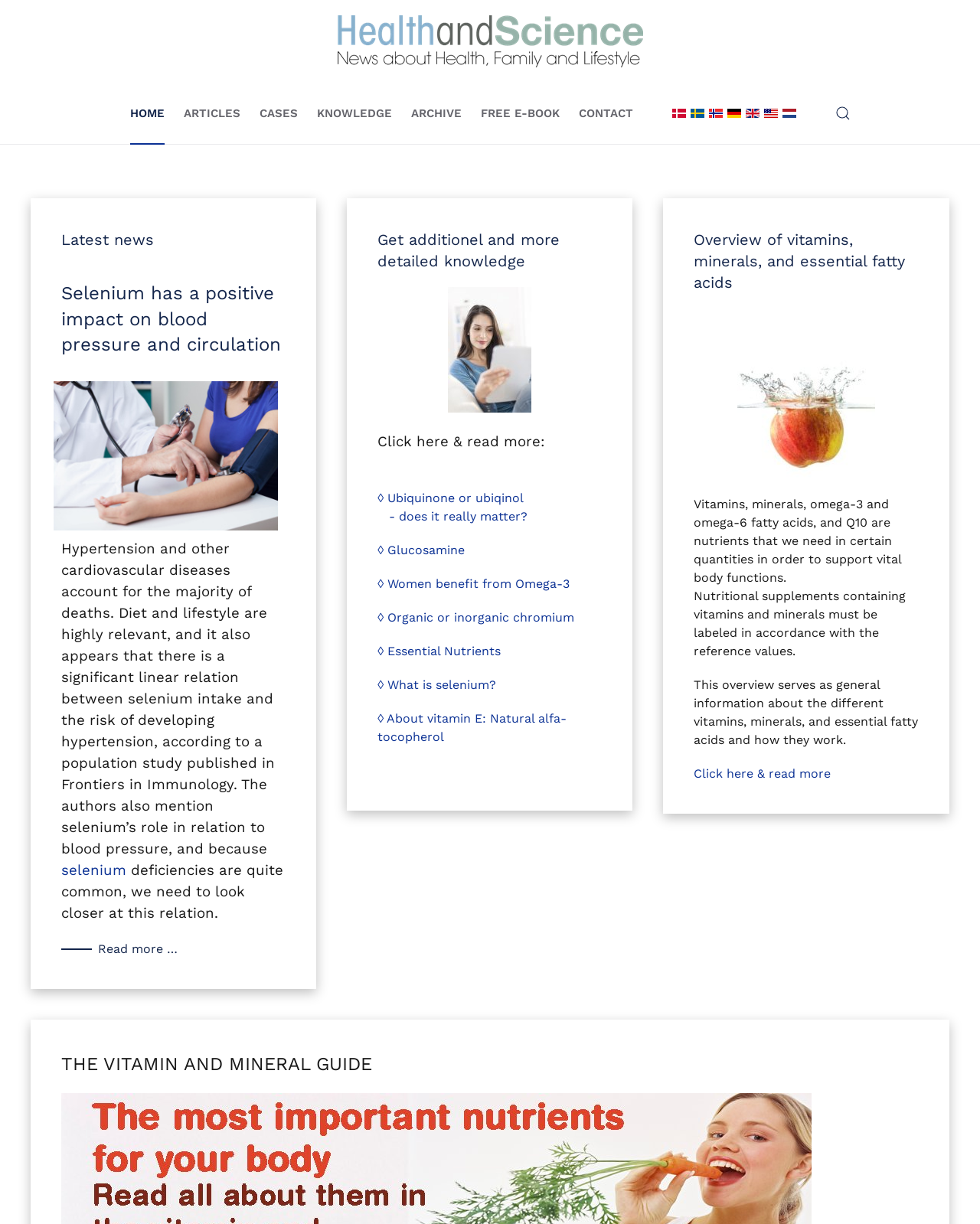Please determine the bounding box coordinates of the element's region to click in order to carry out the following instruction: "Click on the 'HOME' link". The coordinates should be four float numbers between 0 and 1, i.e., [left, top, right, bottom].

[0.132, 0.068, 0.168, 0.118]